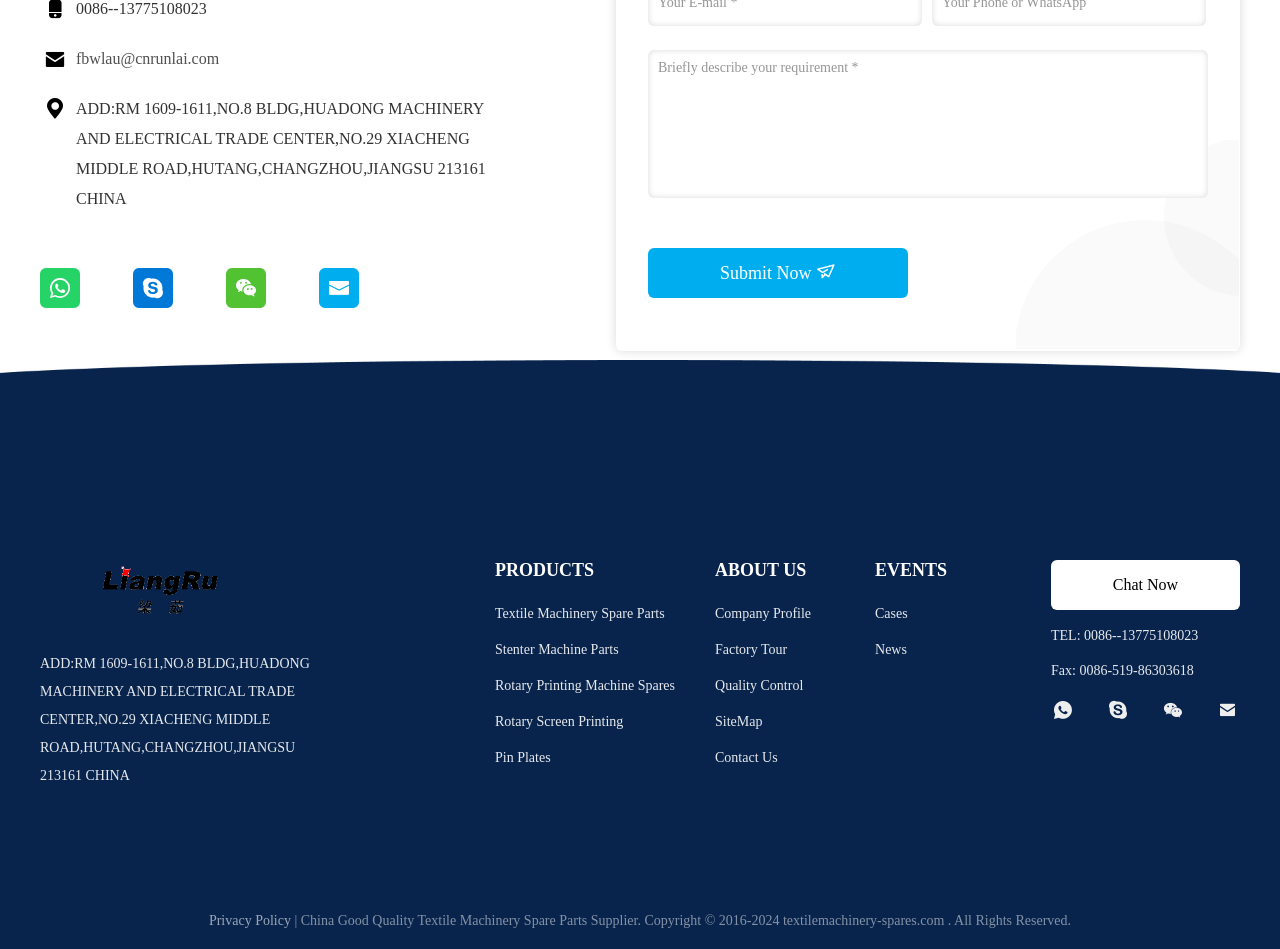Answer the question briefly using a single word or phrase: 
What are the types of products offered by the company?

Textile machinery spare parts